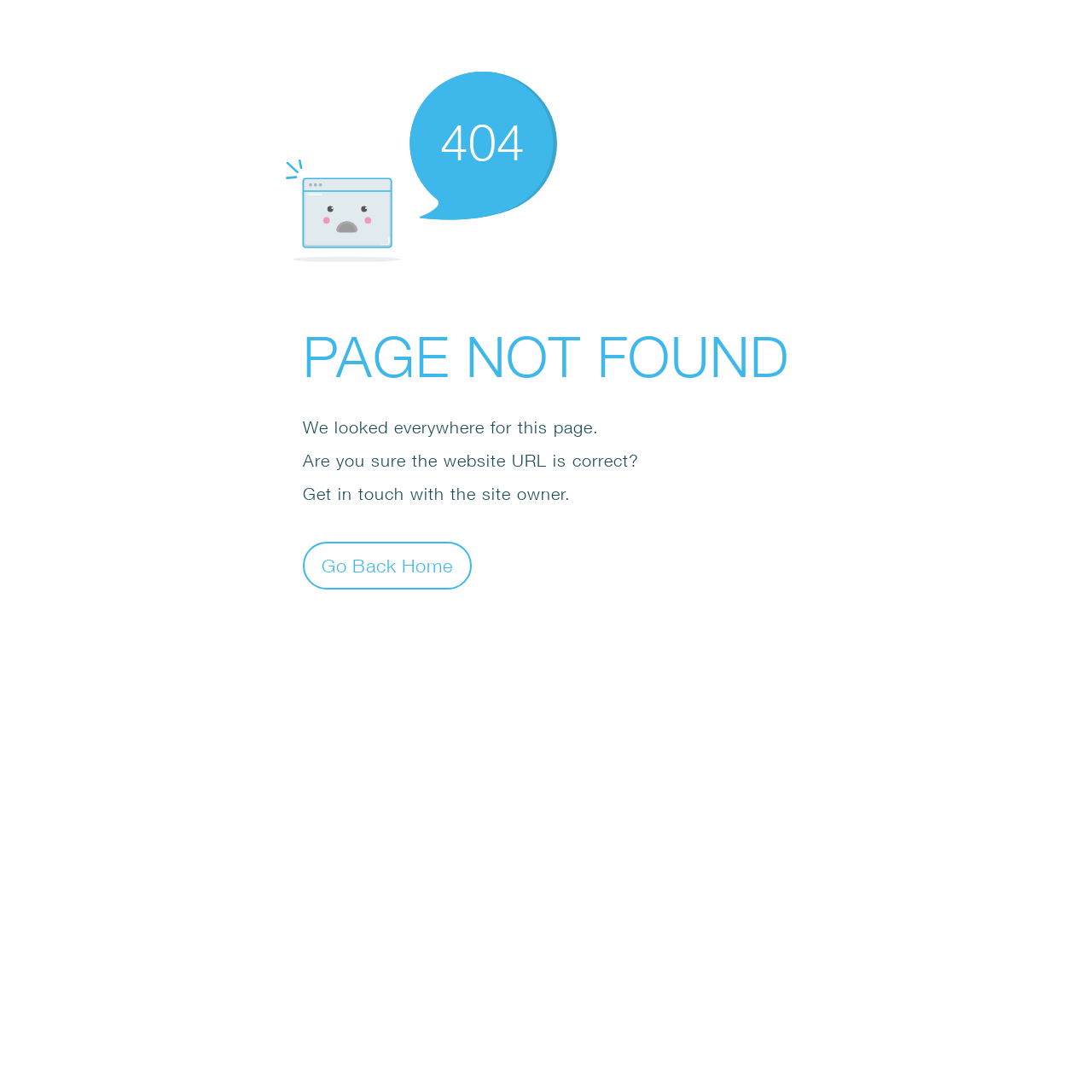Give a concise answer using one word or a phrase to the following question:
What is the purpose of the button on the page?

Go Back Home